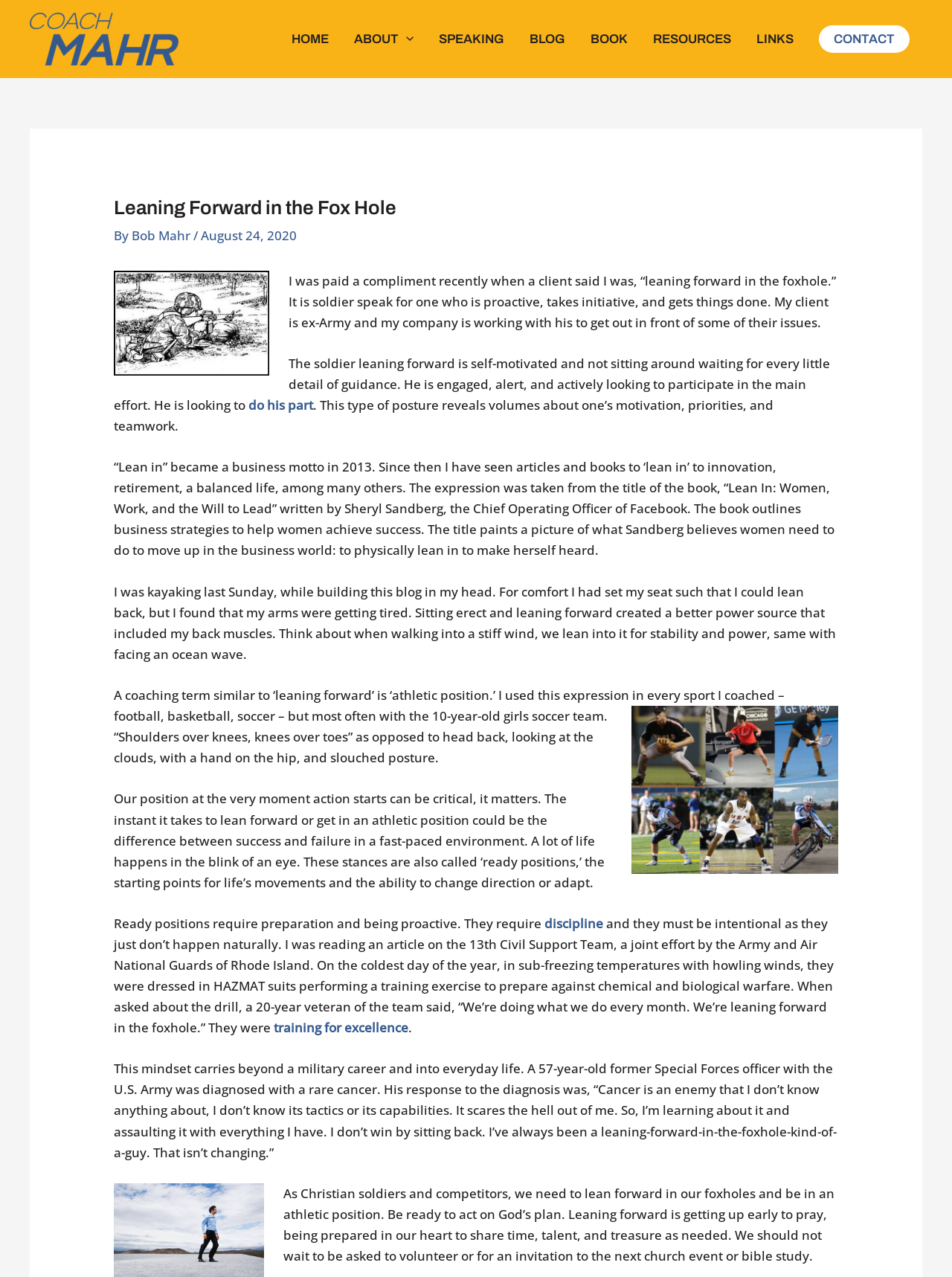Using a single word or phrase, answer the following question: 
What is the name of the author?

Bob Mahr